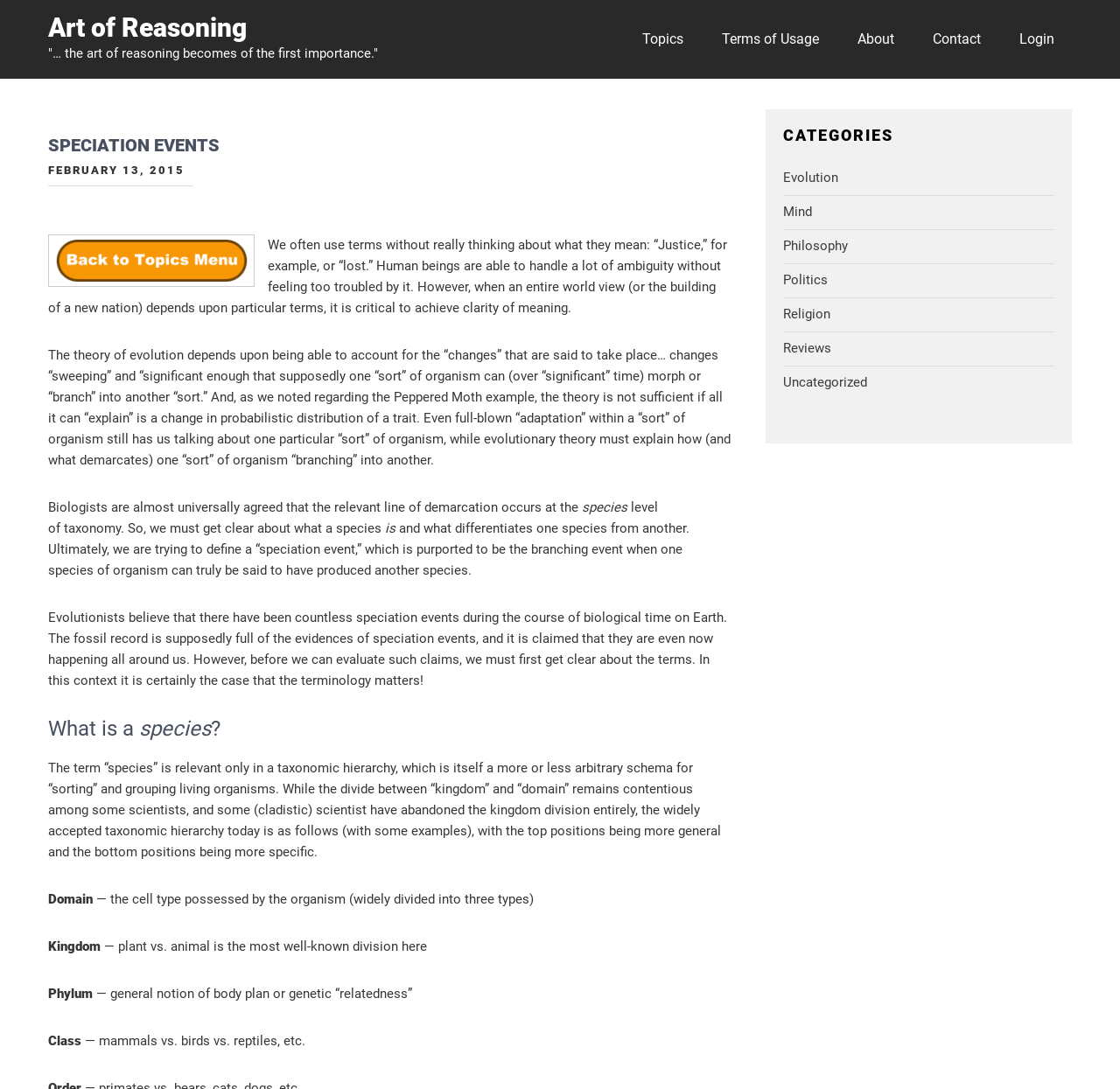Locate the headline of the webpage and generate its content.

Art of Reasoning